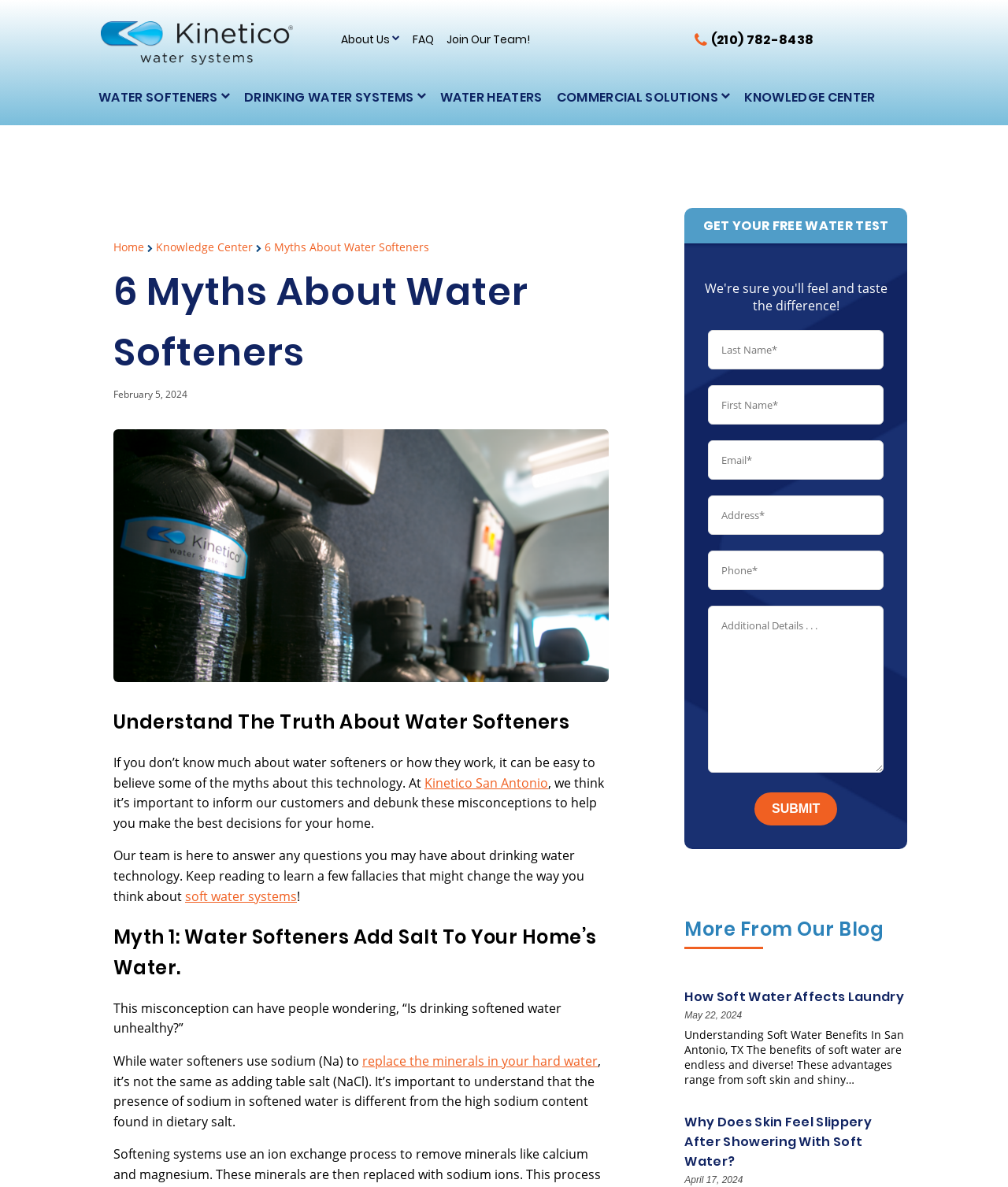Analyze and describe the webpage in a detailed narrative.

The webpage is about Kinetico San Antonio, a company that specializes in water softeners and drinking water systems. At the top of the page, there is a logo of Kinetico San Antonio Water Systems, accompanied by a navigation menu with links to various sections of the website, including "About Us", "FAQ", and "Join Our Team!". 

Below the navigation menu, there are several links to different types of water systems, including "WATER SOFTENERS", "DRINKING WATER SYSTEMS", and "WATER HEATERS". Each of these links has a corresponding button next to it.

The main content of the webpage is an article titled "6 Myths About Water Softeners". The article is divided into sections, each addressing a common myth about water softeners. The first section is titled "Understand The Truth About Water Softeners" and introduces the topic of water softeners and their misconceptions. 

The article then proceeds to debunk several myths about water softeners, including the idea that they add salt to your home's water. The text is accompanied by an image of a service van with Kinetico softeners in the back.

On the right side of the page, there is a call-to-action section with a heading "GET YOUR FREE WATER TEST" and several text boxes to input information. Below this section, there is a "Submit" button.

Further down the page, there is a section titled "More From Our Blog" with links to other articles related to water softeners and their benefits.